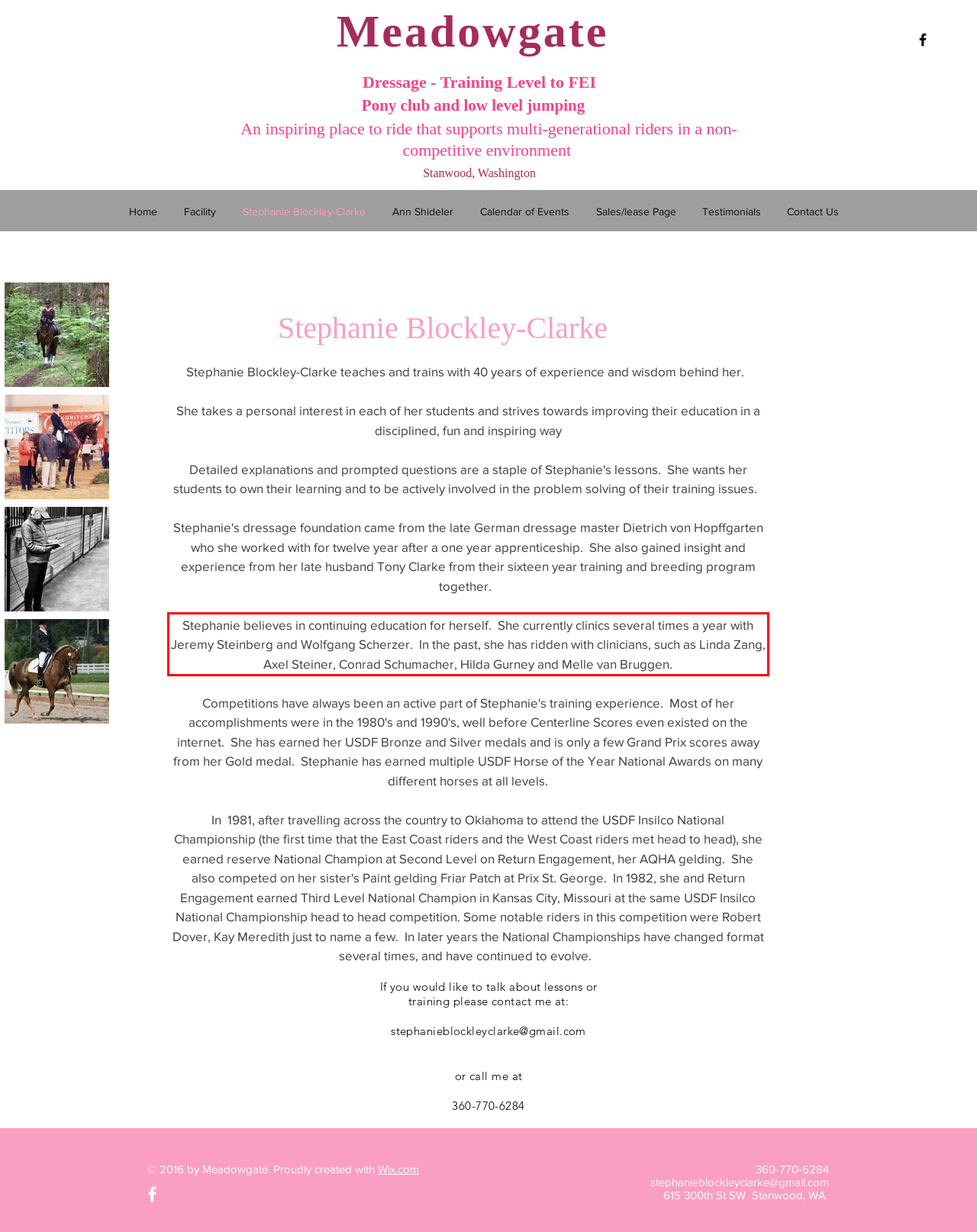You have a screenshot of a webpage with a red bounding box. Identify and extract the text content located inside the red bounding box.

Stephanie believes in continuing education for herself. She currently clinics several times a year with Jeremy Steinberg and Wolfgang Scherzer. In the past, she has ridden with clinicians, such as Linda Zang, Axel Steiner, Conrad Schumacher, Hilda Gurney and Melle van Bruggen.